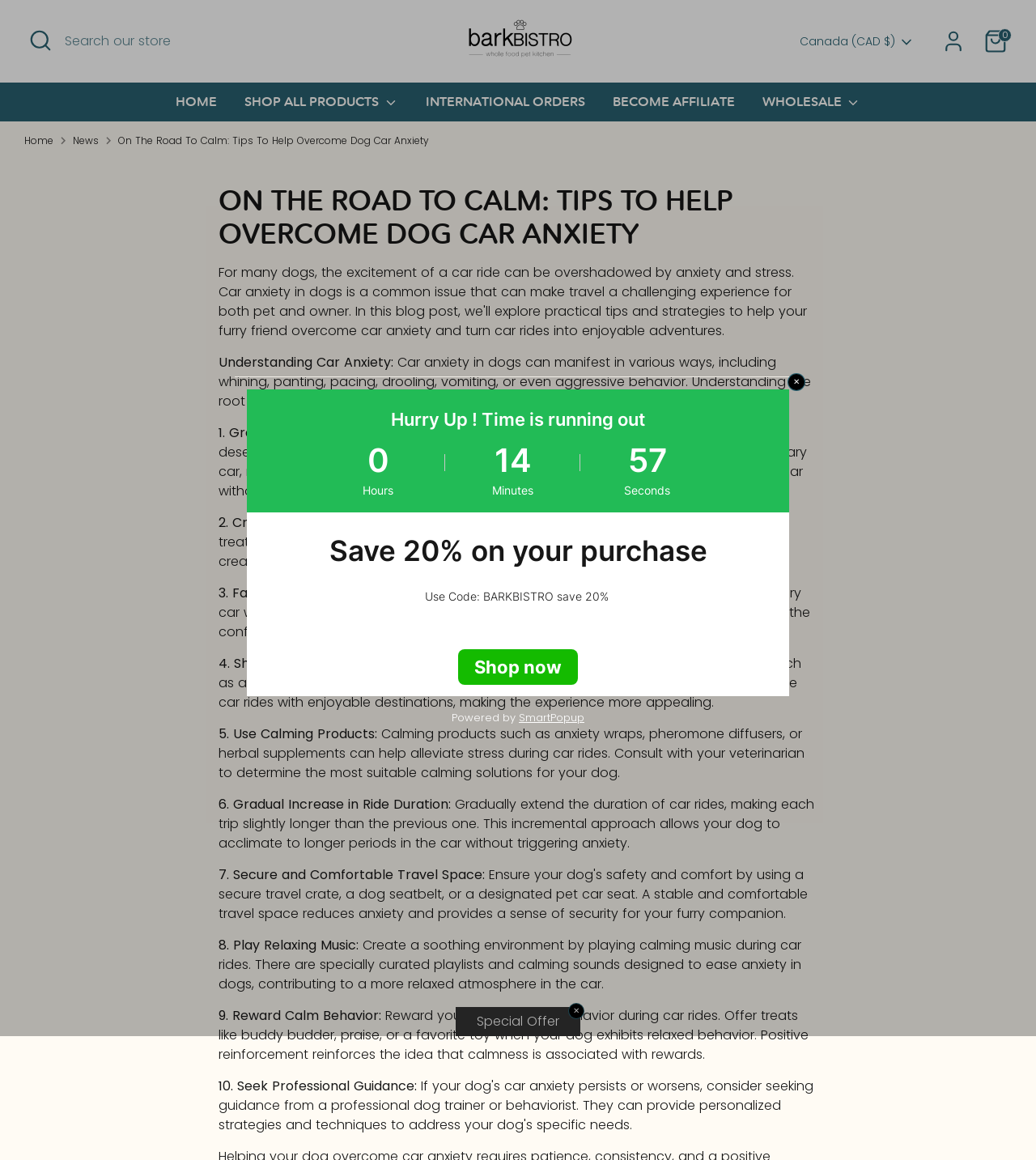Offer a detailed account of what is visible on the webpage.

This webpage is about overcoming dog car anxiety, with a focus on providing tips and advice to help dog owners calm their pets during car rides. At the top of the page, there is a large image that takes up most of the width, with a search bar and a few links to the right. Below the image, there is a navigation menu with links to various sections of the website, including "Home", "Shop All Products", and "More Links".

The main content of the page is divided into sections, each with a heading and a brief description. The first section is an introduction to car anxiety in dogs, followed by 10 tips to help overcome it. Each tip has a heading and a detailed description, with suggestions such as gradual desensitization, creating a positive association, and using calming products.

To the right of the main content, there is a table with a promotional offer, urging visitors to shop now and save 20% with a code. Below the table, there is a line of text stating "Powered by SmartPopup".

At the bottom of the page, there is a button to close a special offer notification, and a static text "Special Offer" next to it. Overall, the webpage is well-organized and easy to navigate, with a clear focus on providing helpful information to dog owners.